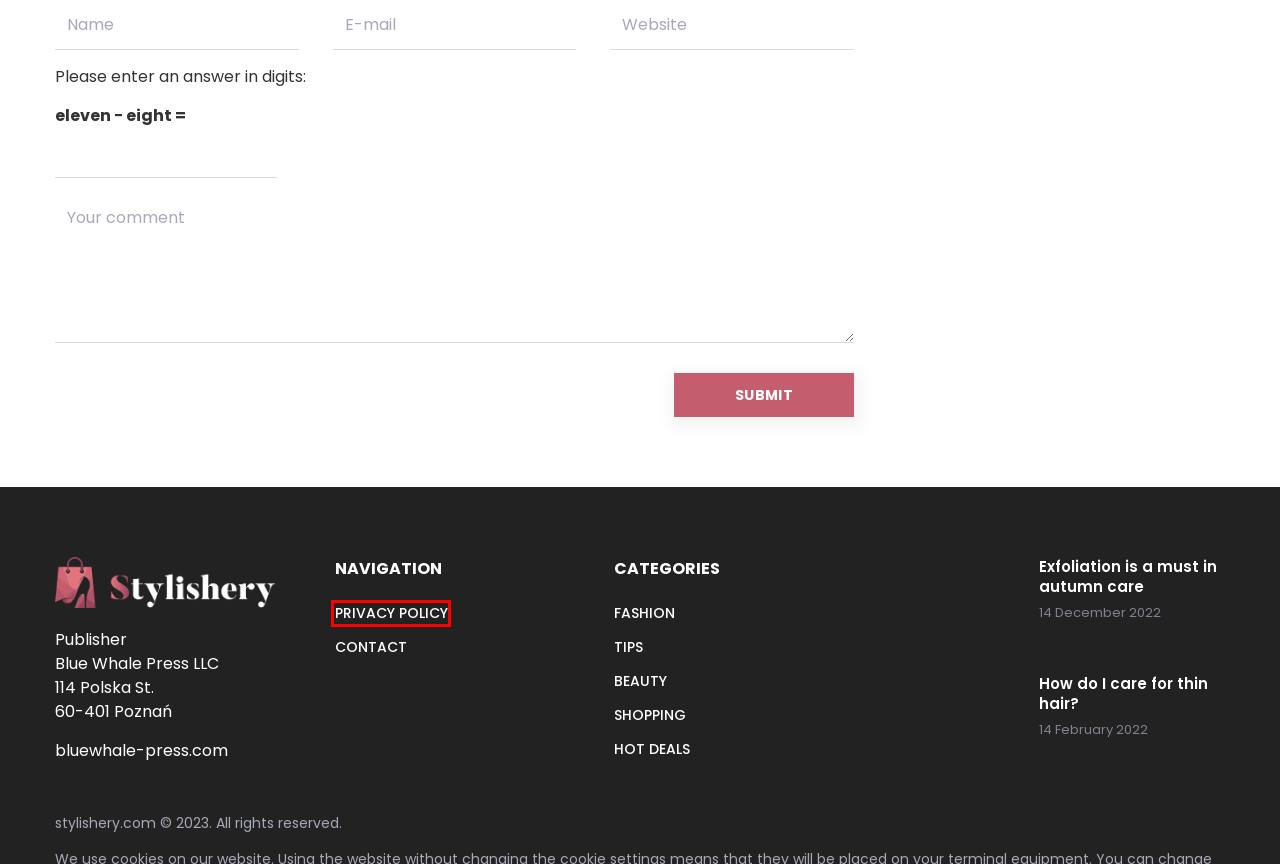You are presented with a screenshot of a webpage that includes a red bounding box around an element. Determine which webpage description best matches the page that results from clicking the element within the red bounding box. Here are the candidates:
A. Blue Whale Press
B. How to use cosmetic kerosene on hair? - Stylishery
C. Exfoliation is a must in autumn care - Stylishery
D. How do I care for thin hair? - Stylishery
E. The artistic world of studio jewelry: A deep dive into craftsmanship and design - Stylishery
F. Privacy policy - Stylishery
G. Contact - Stylishery
H. Exploring the Benefits and Procedure of Invisalign Treatment - Stylishery

F